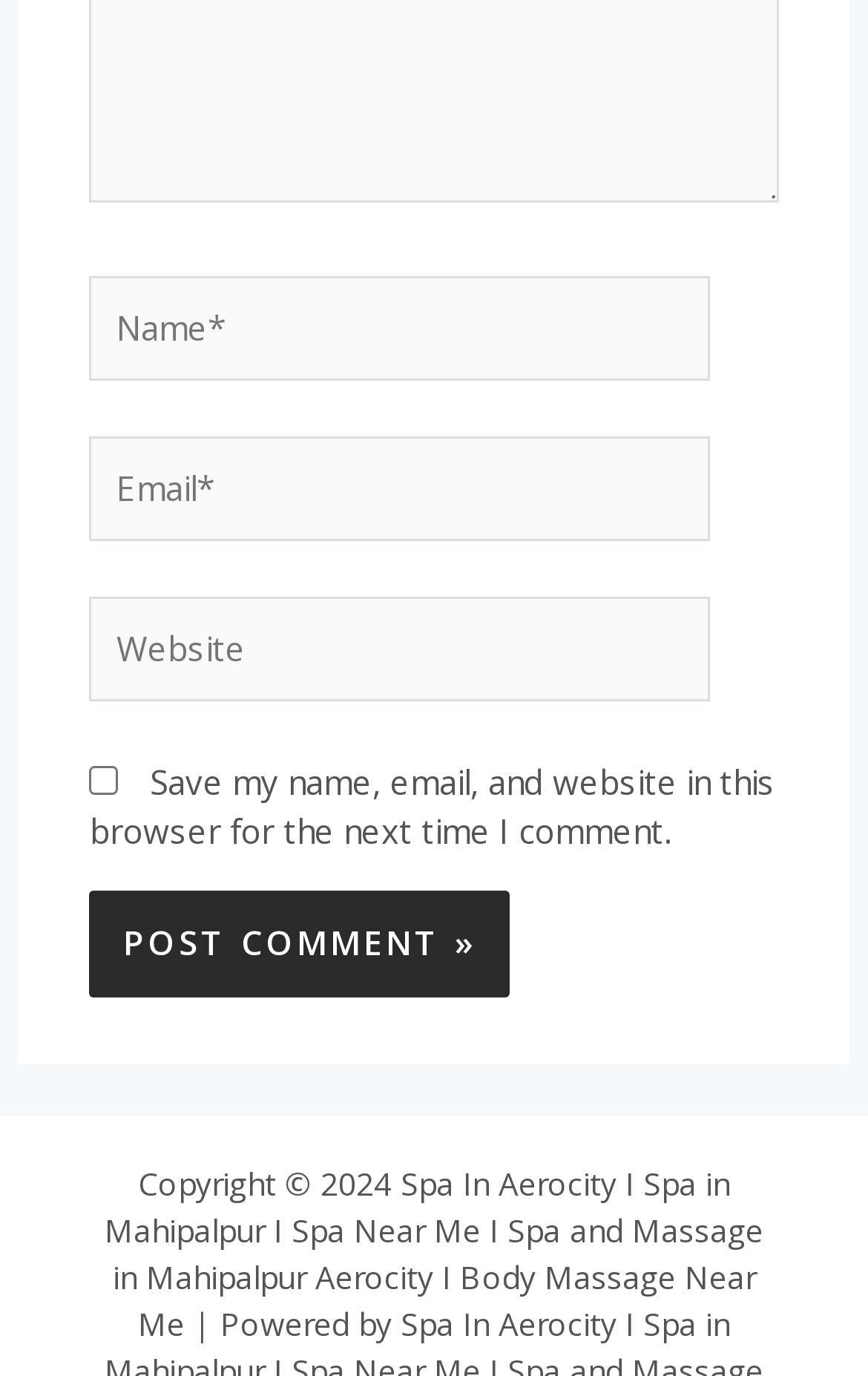What is the purpose of the checkbox?
Please answer the question with a single word or phrase, referencing the image.

Save comment info